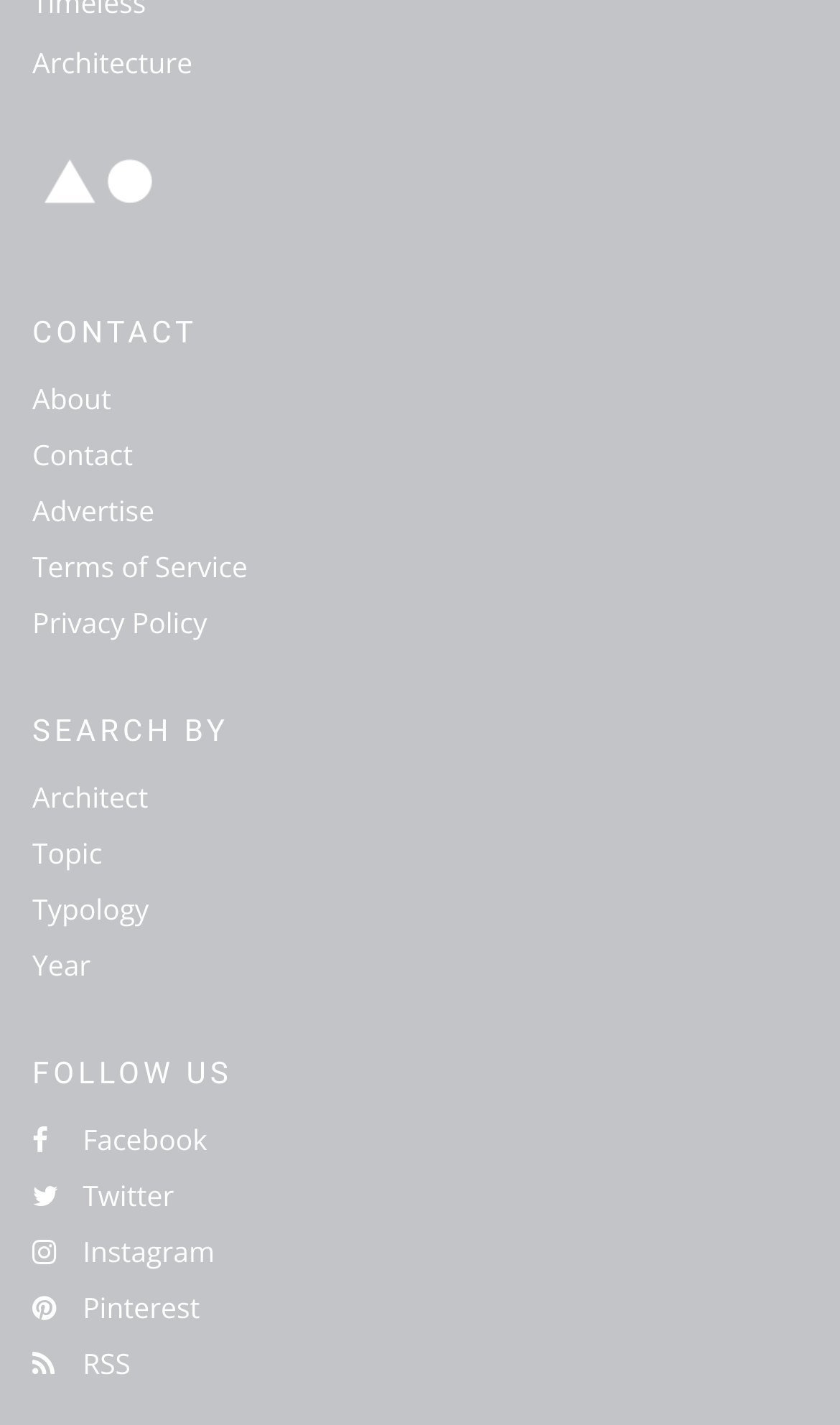Using the provided element description "Privacy Policy", determine the bounding box coordinates of the UI element.

[0.038, 0.423, 0.247, 0.451]